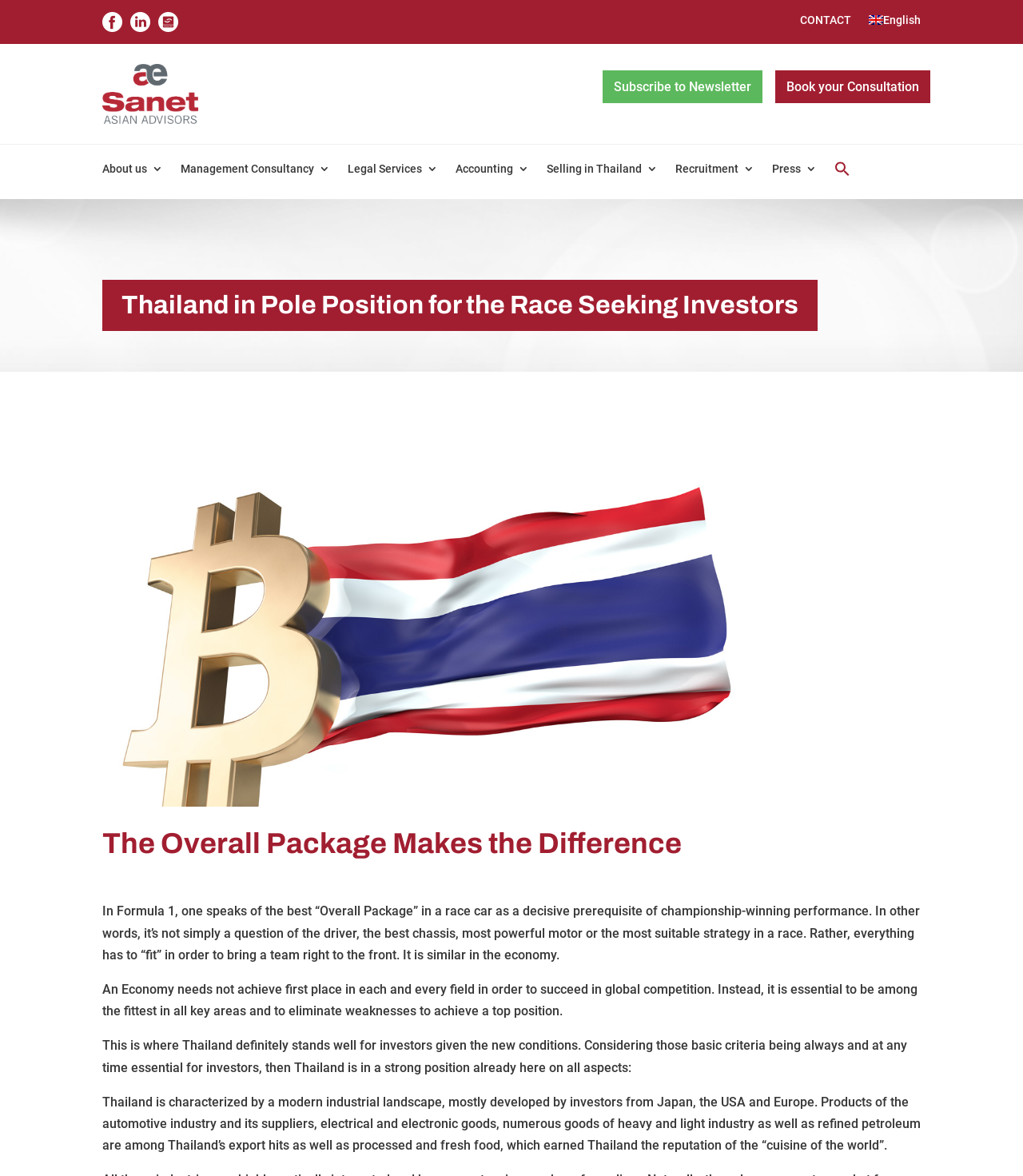Find the bounding box coordinates for the HTML element described in this sentence: "Privacy Policy". Provide the coordinates as four float numbers between 0 and 1, in the format [left, top, right, bottom].

None